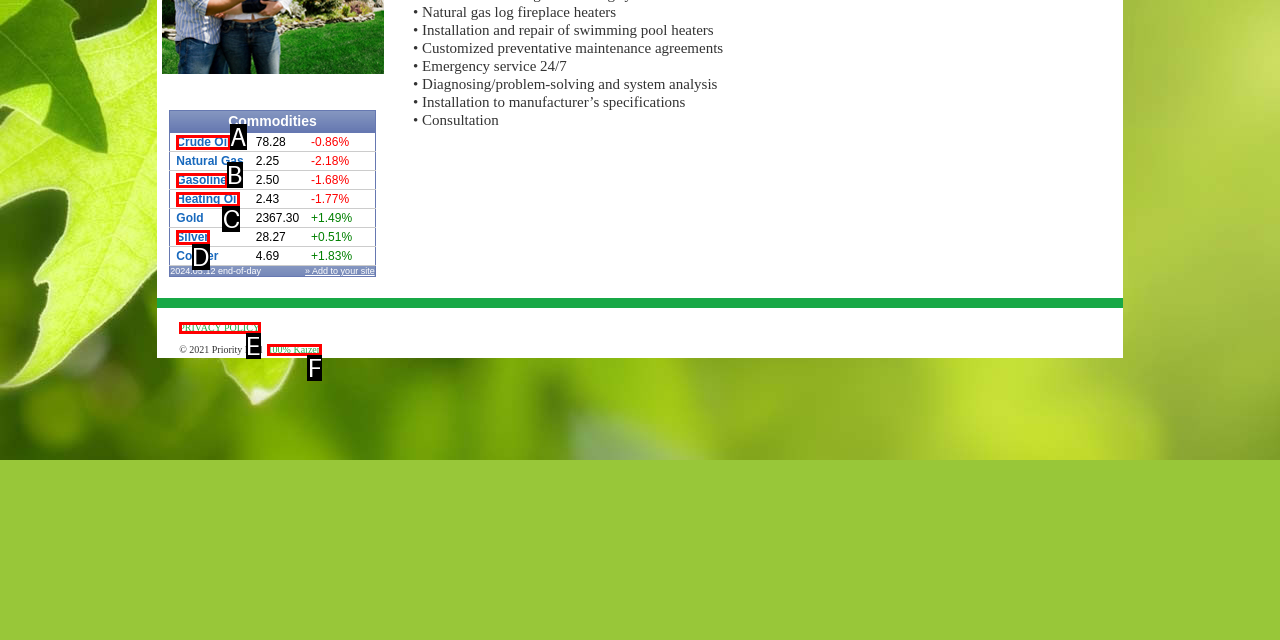Based on the given description: Silver, identify the correct option and provide the corresponding letter from the given choices directly.

D